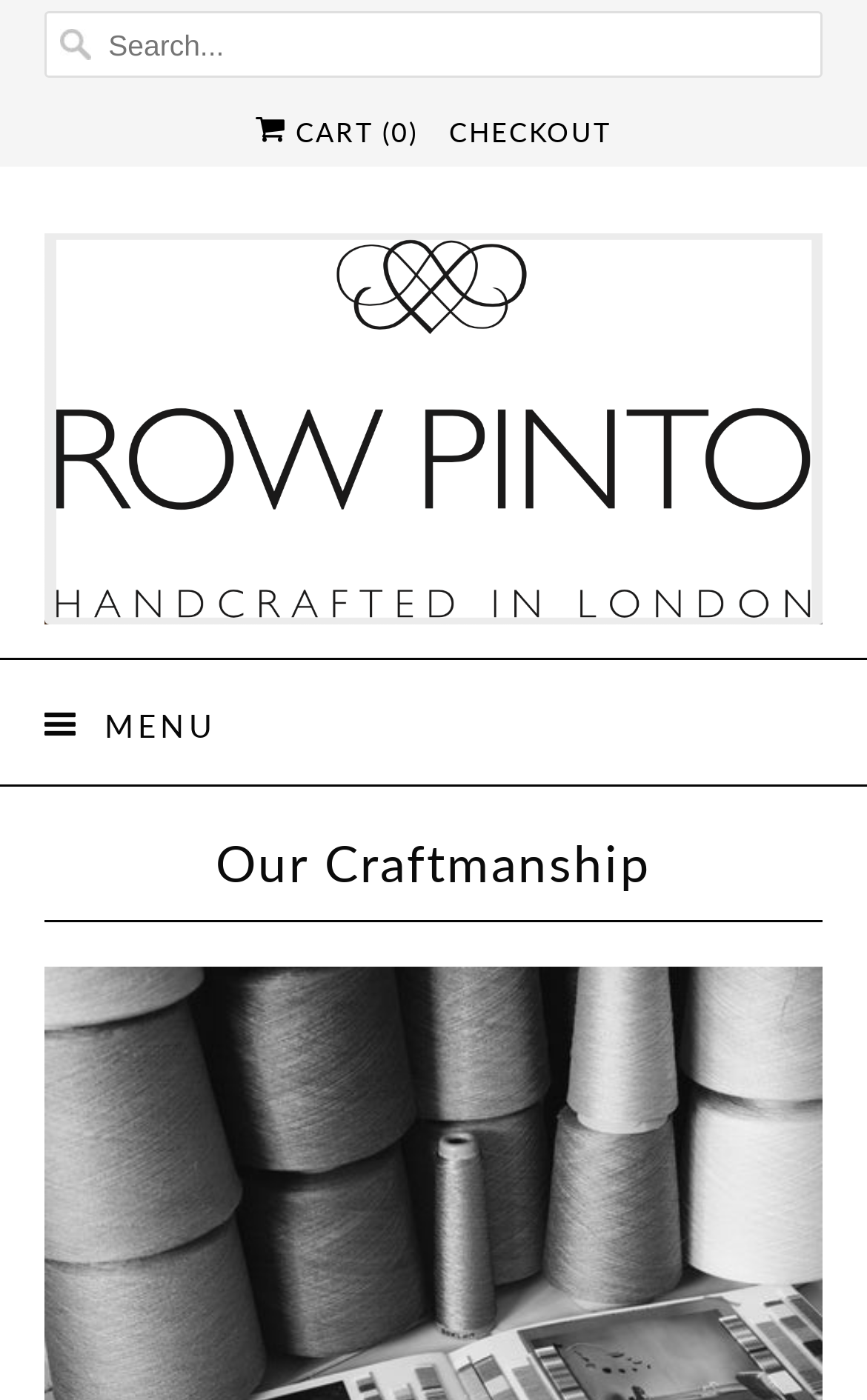Predict the bounding box coordinates for the UI element described as: "Cart (0)". The coordinates should be four float numbers between 0 and 1, presented as [left, top, right, bottom].

[0.295, 0.071, 0.482, 0.119]